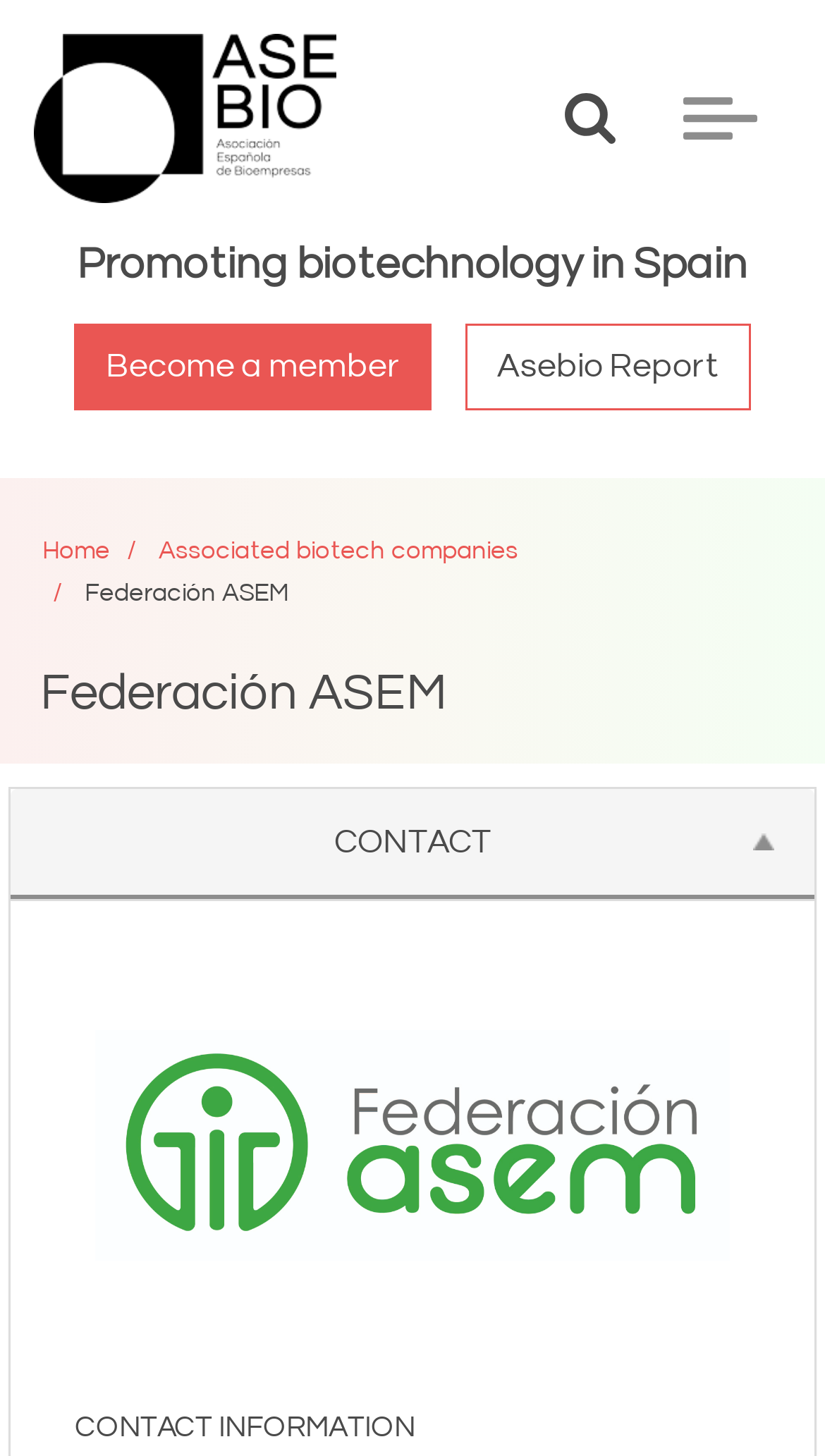Please mark the clickable region by giving the bounding box coordinates needed to complete this instruction: "Click the 'Toggle search' button".

[0.643, 0.064, 0.786, 0.099]